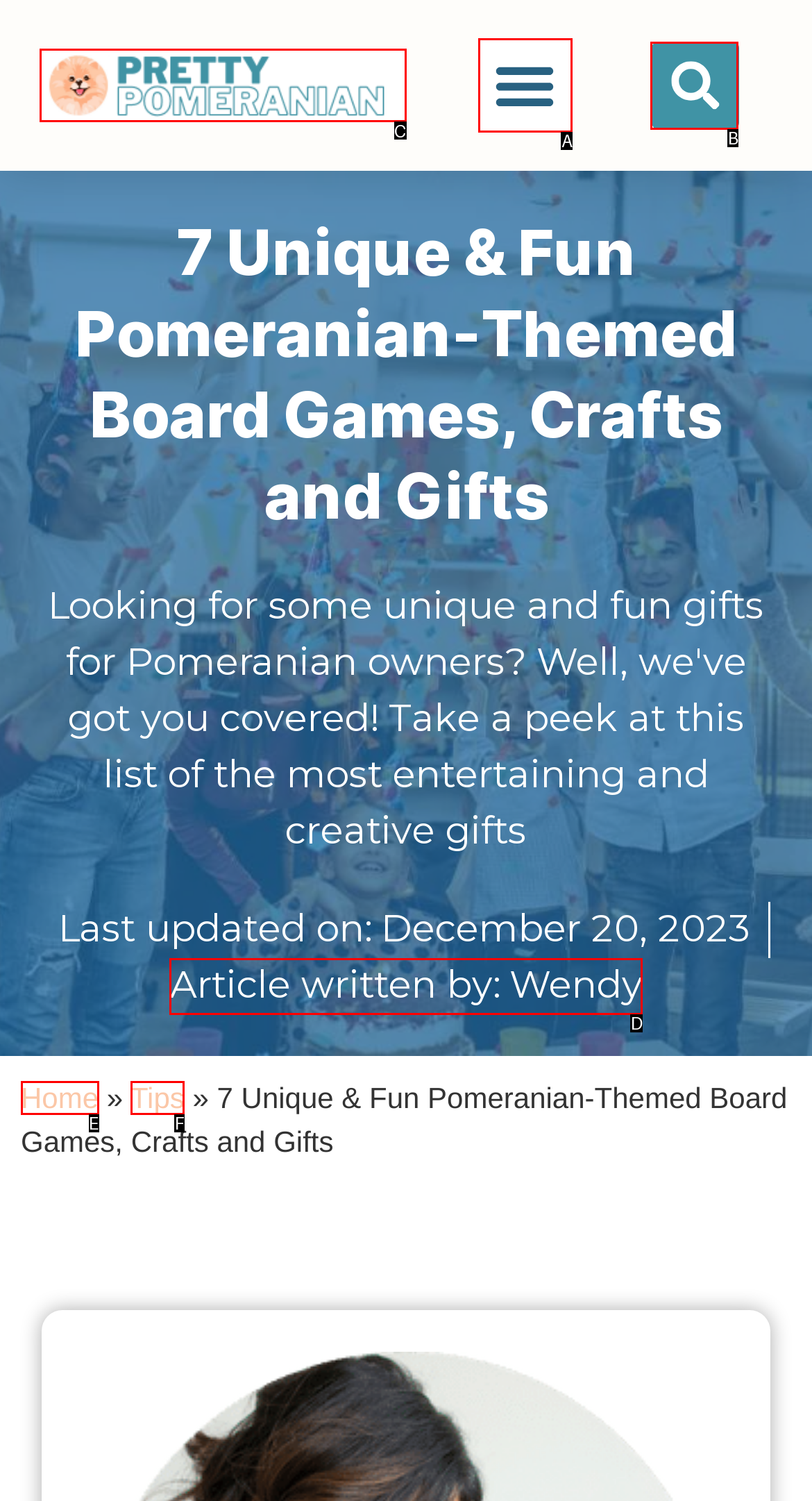With the description: name="query", find the option that corresponds most closely and answer with its letter directly.

None